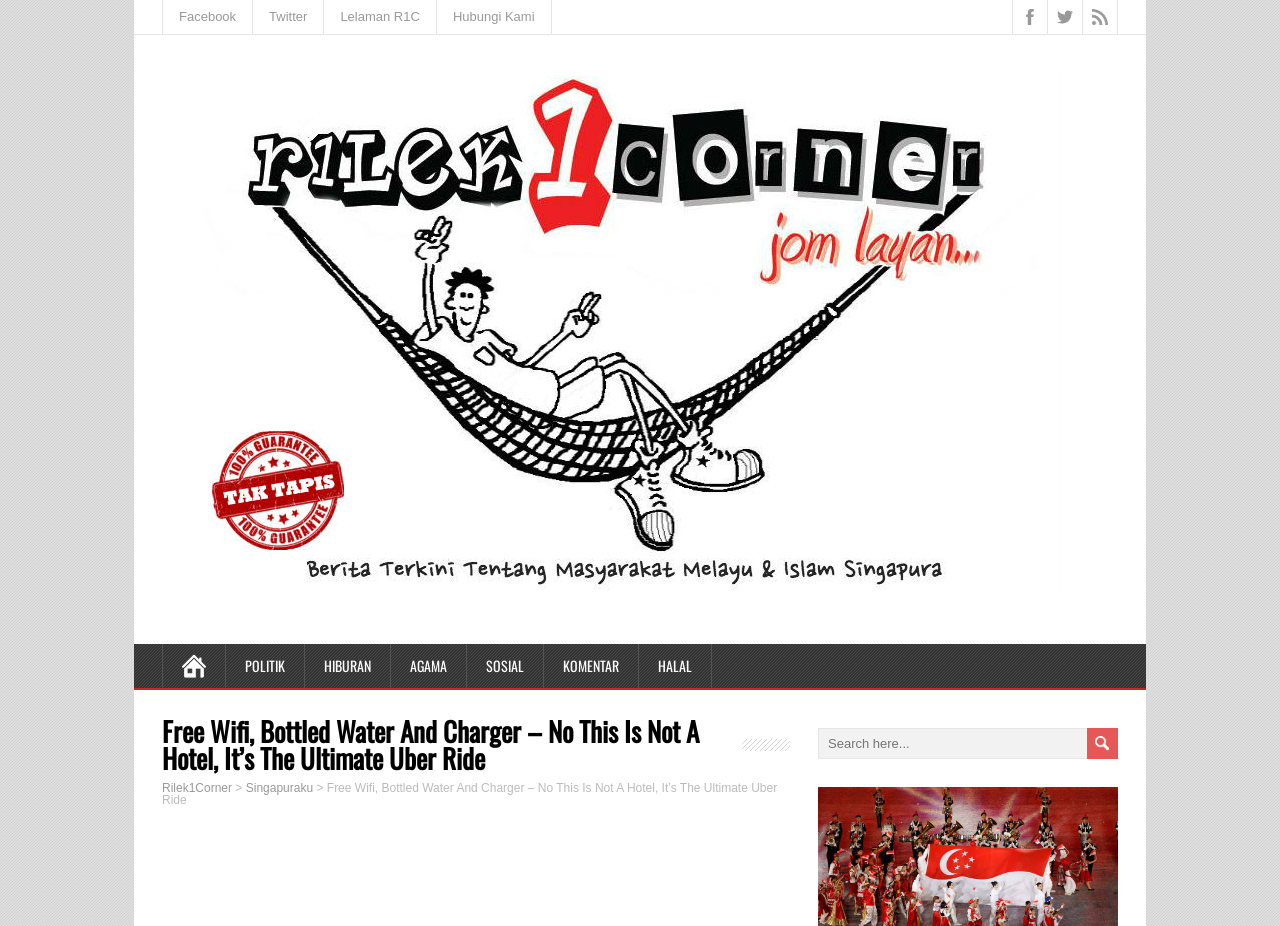How many main categories are available? Based on the image, give a response in one word or a short phrase.

6